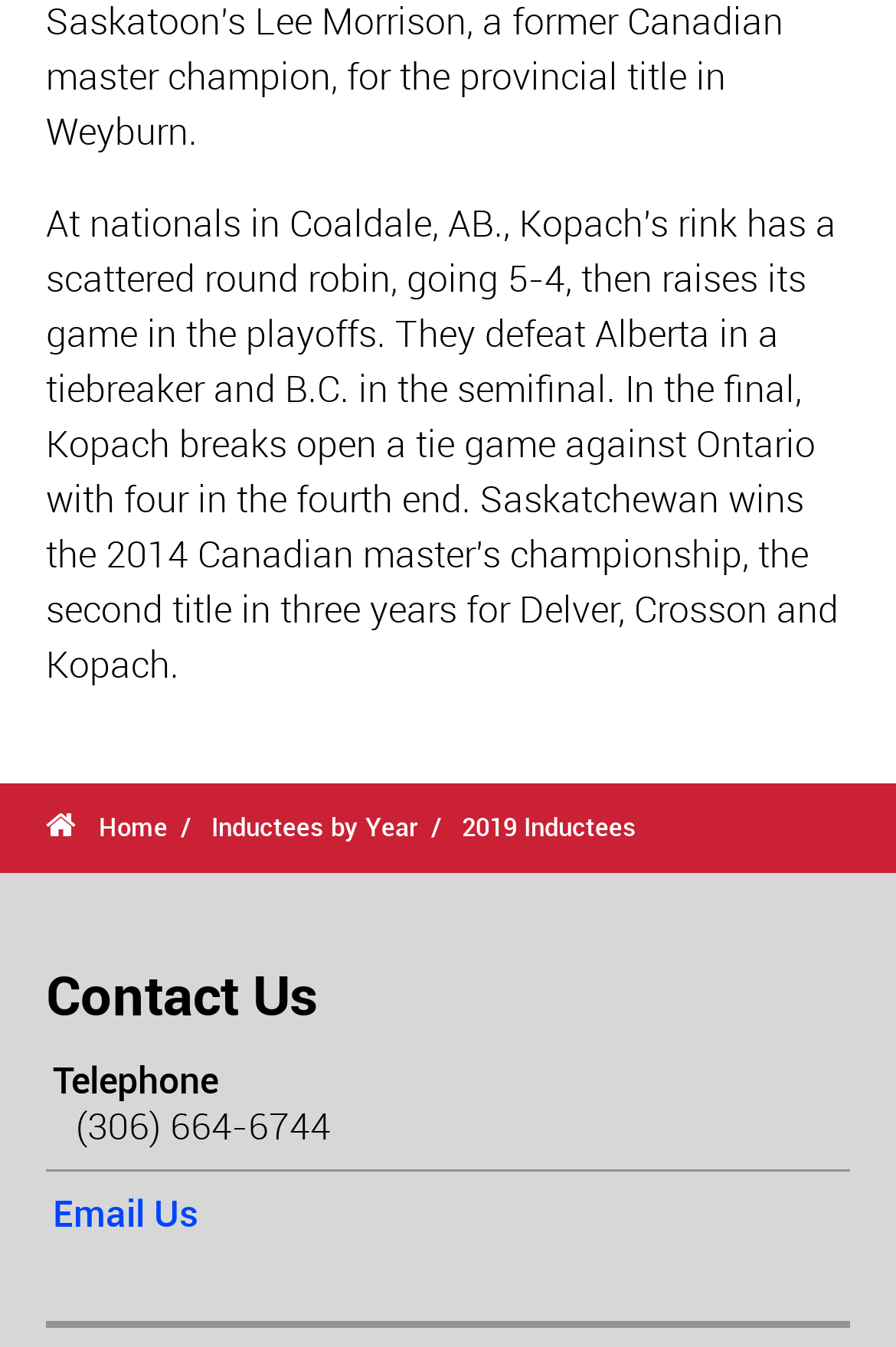Return the bounding box coordinates of the UI element that corresponds to this description: "". The coordinates must be given as four float numbers in the range of 0 and 1, [left, top, right, bottom].

[0.051, 0.6, 0.085, 0.624]